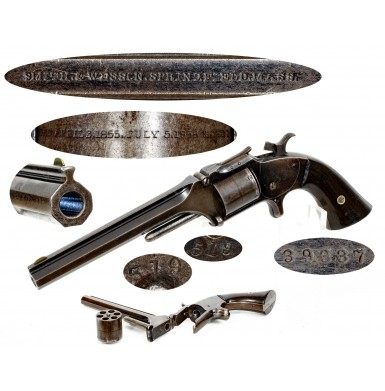What is the significance of the engraved lettering on the metallic pieces?
From the screenshot, provide a brief answer in one word or phrase.

Manufacturing details